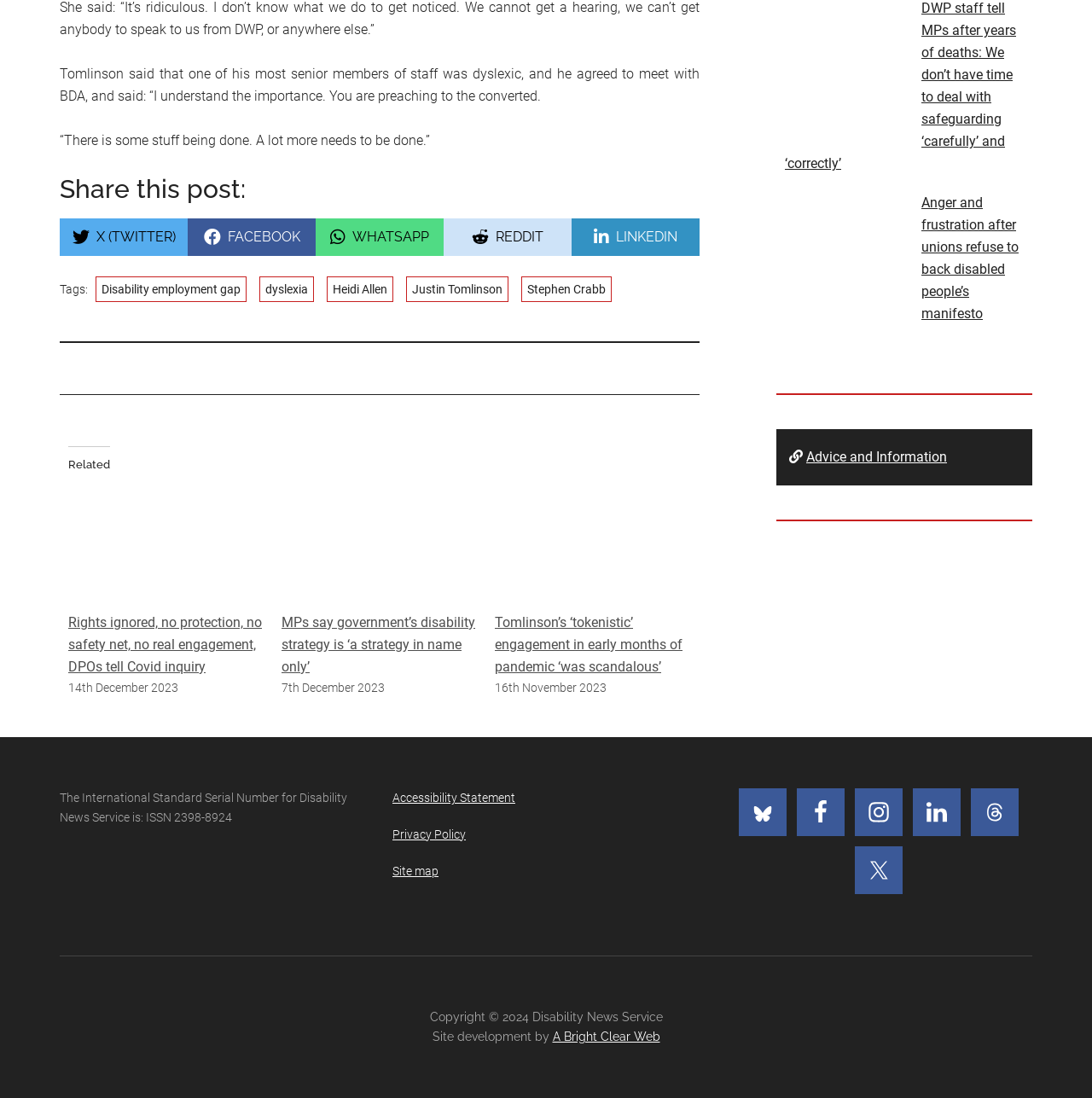Please provide a brief answer to the following inquiry using a single word or phrase:
What are the social media platforms available?

Facebook, Instagram, LinkedIn, Twitter, Threads